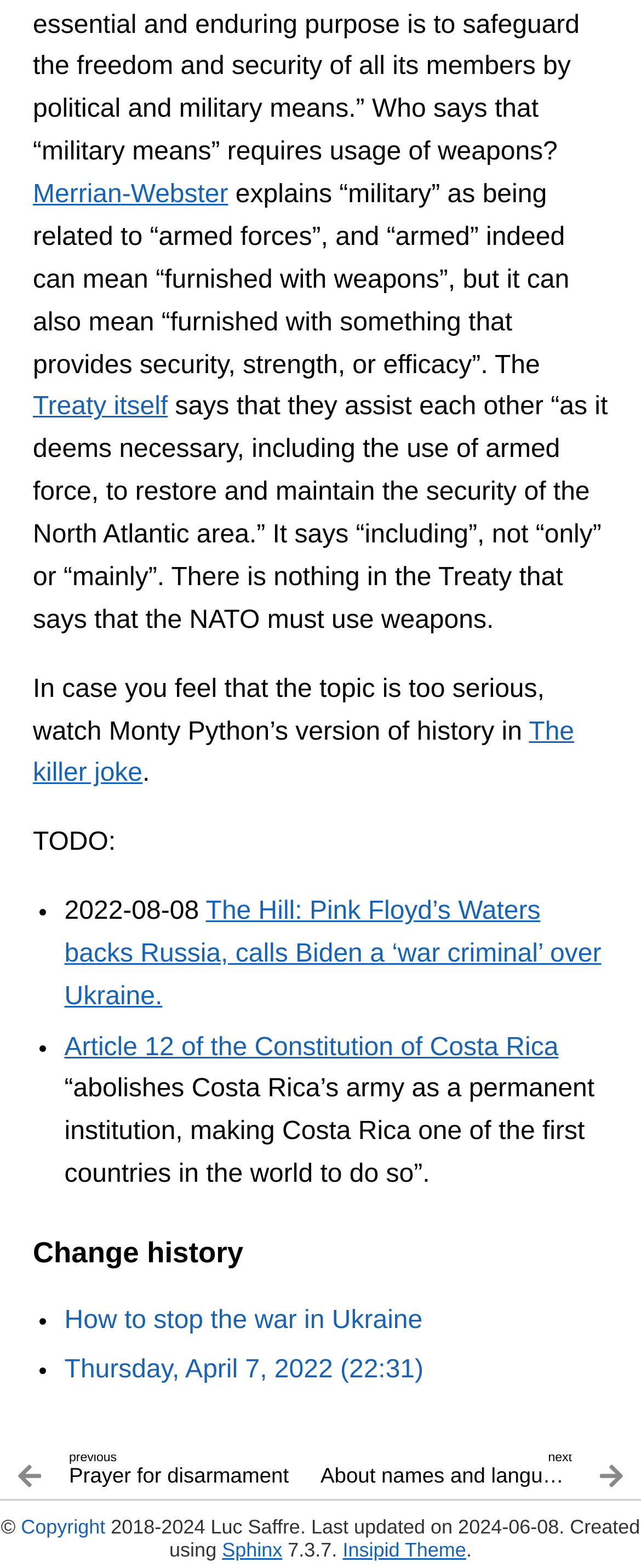Provide your answer to the question using just one word or phrase: What is the name of the theme used to create the webpage?

Insipid Theme